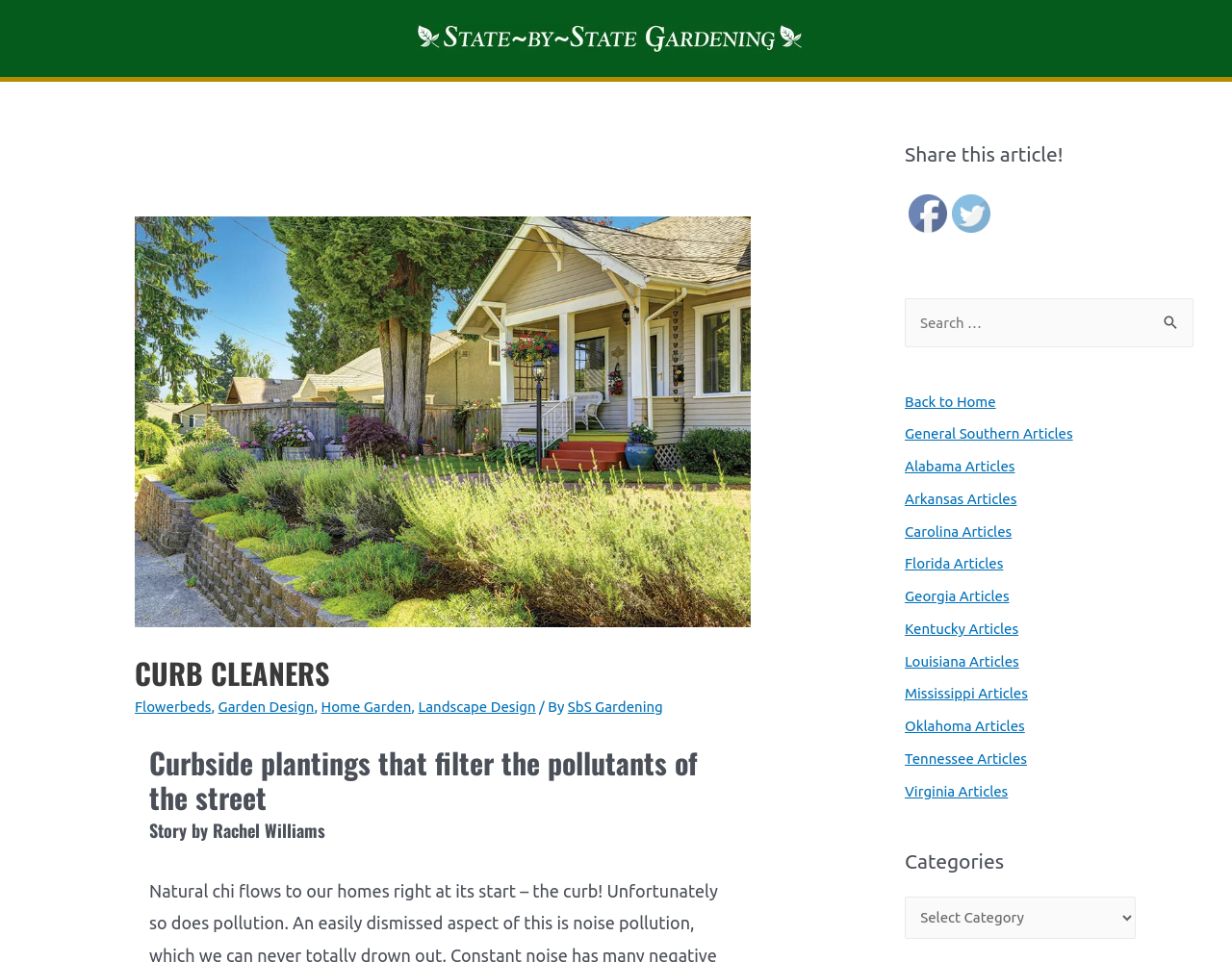What social media platforms can you share the article on?
Please elaborate on the answer to the question with detailed information.

I determined the answer by examining the link elements with the text 'Facebook' and 'Twitter' which are accompanied by their respective icons, suggesting that the article can be shared on these social media platforms.